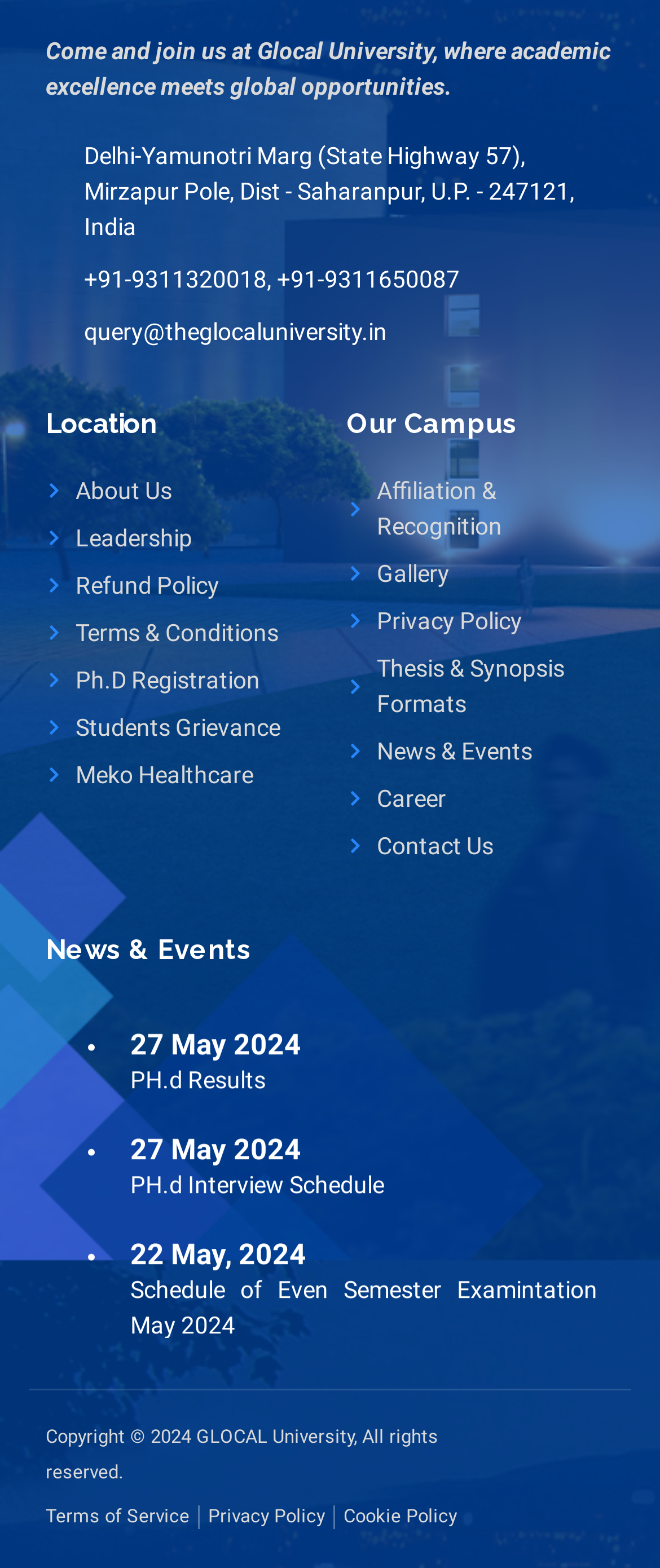Provide the bounding box coordinates of the HTML element described as: "aria-label="LinkedIn"". The bounding box coordinates should be four float numbers between 0 and 1, i.e., [left, top, right, bottom].

None